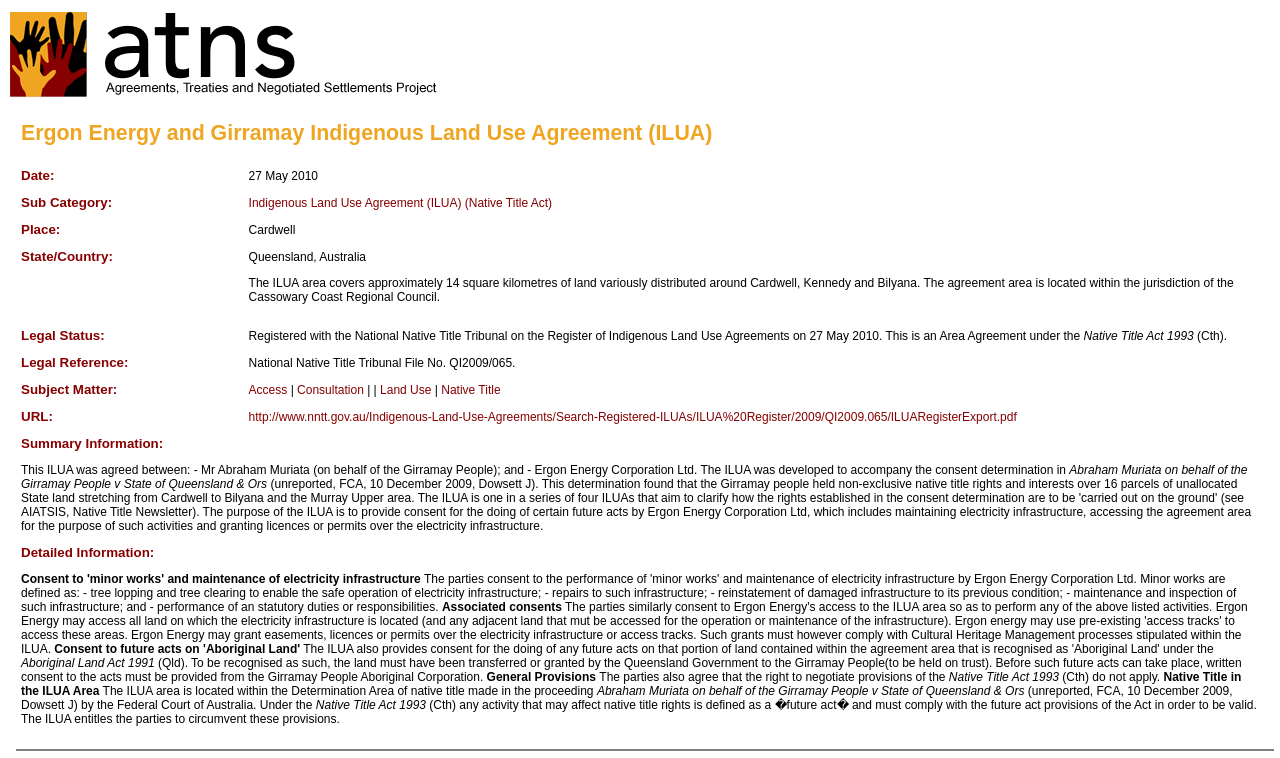What is the name of the agreement?
Using the image, elaborate on the answer with as much detail as possible.

I found the answer by looking at the first row of the table, where it says 'Ergon Energy and Girramay Indigenous Land Use Agreement (ILUA)'.